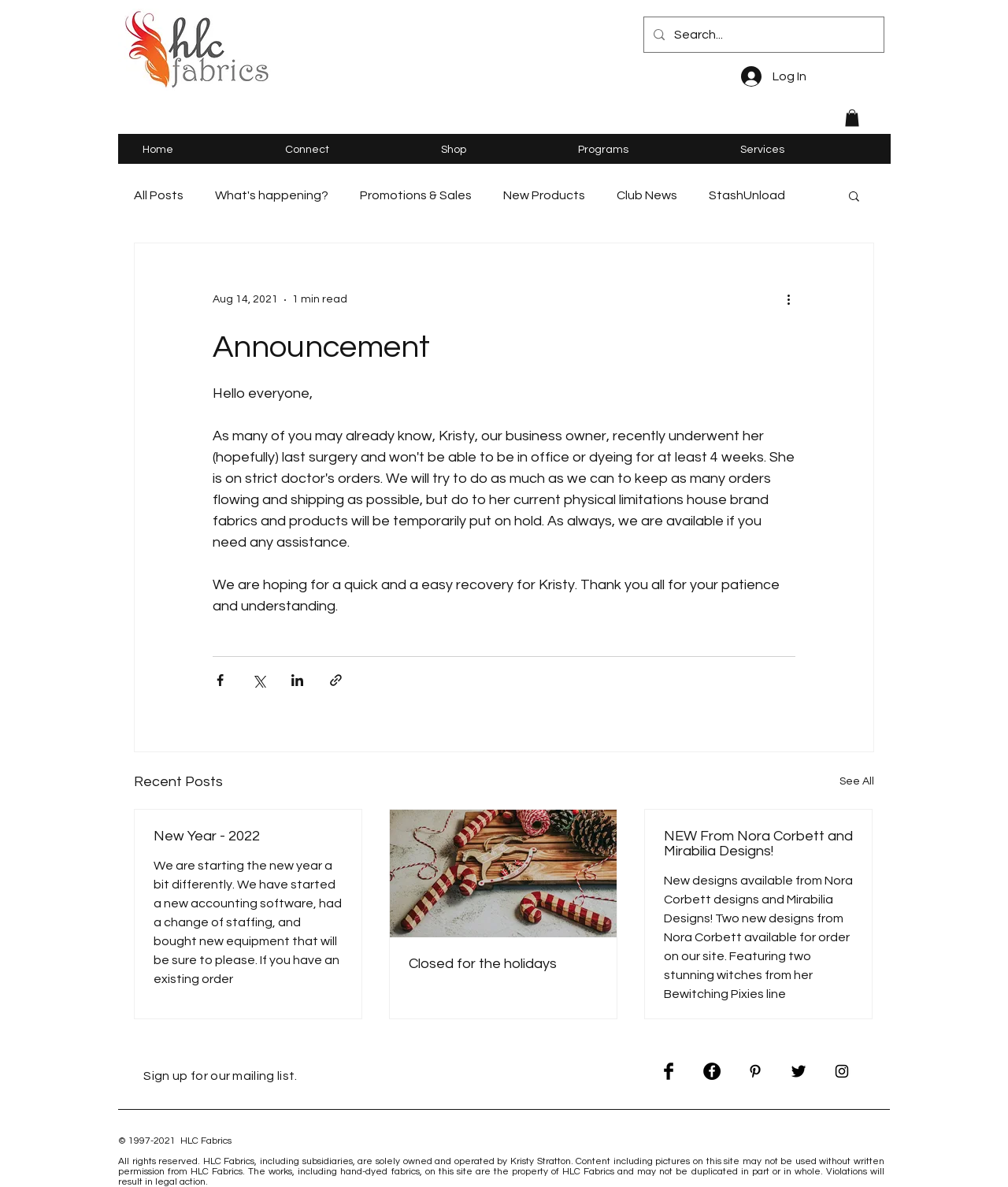Give a full account of the webpage's elements and their arrangement.

This webpage is an announcement page from HLC Fabrics, a business owned by Kristy Stratton. At the top left corner, there is a logo image of HLC-Color-logo.jpg. Next to the logo, there is a search bar with a magnifying glass icon. On the top right corner, there are two buttons: "Log In" and another button with no text.

Below the top section, there is a navigation menu with links to "Home", "Connect", "Shop", "Programs", and "Services". Underneath the navigation menu, there is a main section with a blog navigation menu on the left side, which includes links to "All Posts", "What's happening?", "Promotions & Sales", "New Products", "Club News", "StashUnload", and "Subscriptions". 

On the right side of the blog navigation menu, there is an article section with a heading "Announcement" and a brief message from the business owner, Kristy, who recently underwent surgery and will be out of office for a while. Below the message, there are social media sharing buttons for Facebook, Twitter, LinkedIn, and link sharing.

Further down the page, there is a section with recent posts, including "New Year - 2022", "Closed for the holidays", and "NEW From Nora Corbett and Mirabilia Designs!". Each post has a brief summary and a link to read more.

At the bottom of the page, there is a content information section with a link to sign up for the mailing list and a social bar with links to Facebook, Facebook Group, Pinterest, Twitter, and Instagram. Finally, there is a copyright notice and a disclaimer about the ownership and usage of the content on the site.